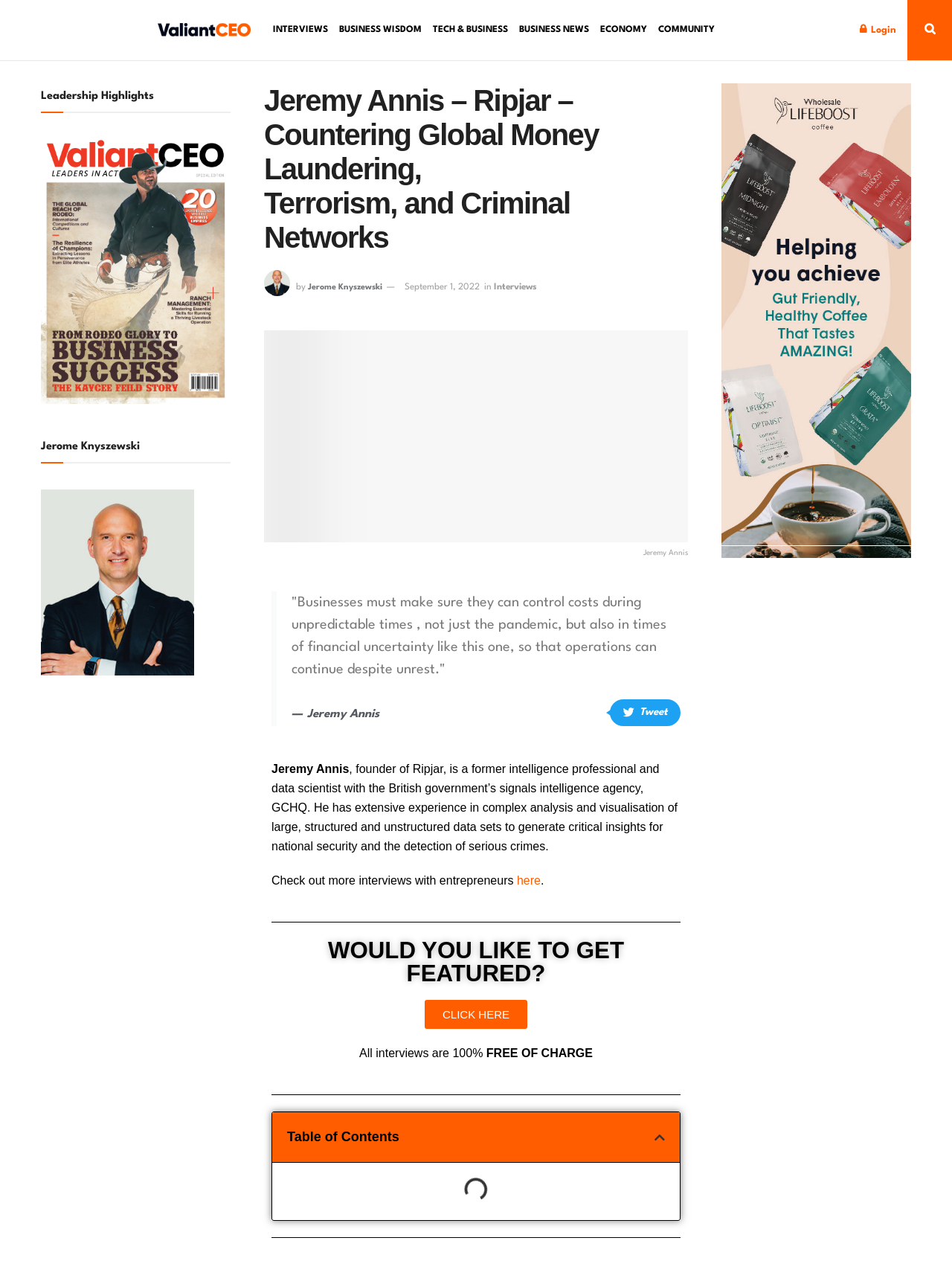Bounding box coordinates should be provided in the format (top-left x, top-left y, bottom-right x, bottom-right y) with all values between 0 and 1. Identify the bounding box for this UI element: September 1, 2022

[0.425, 0.224, 0.504, 0.231]